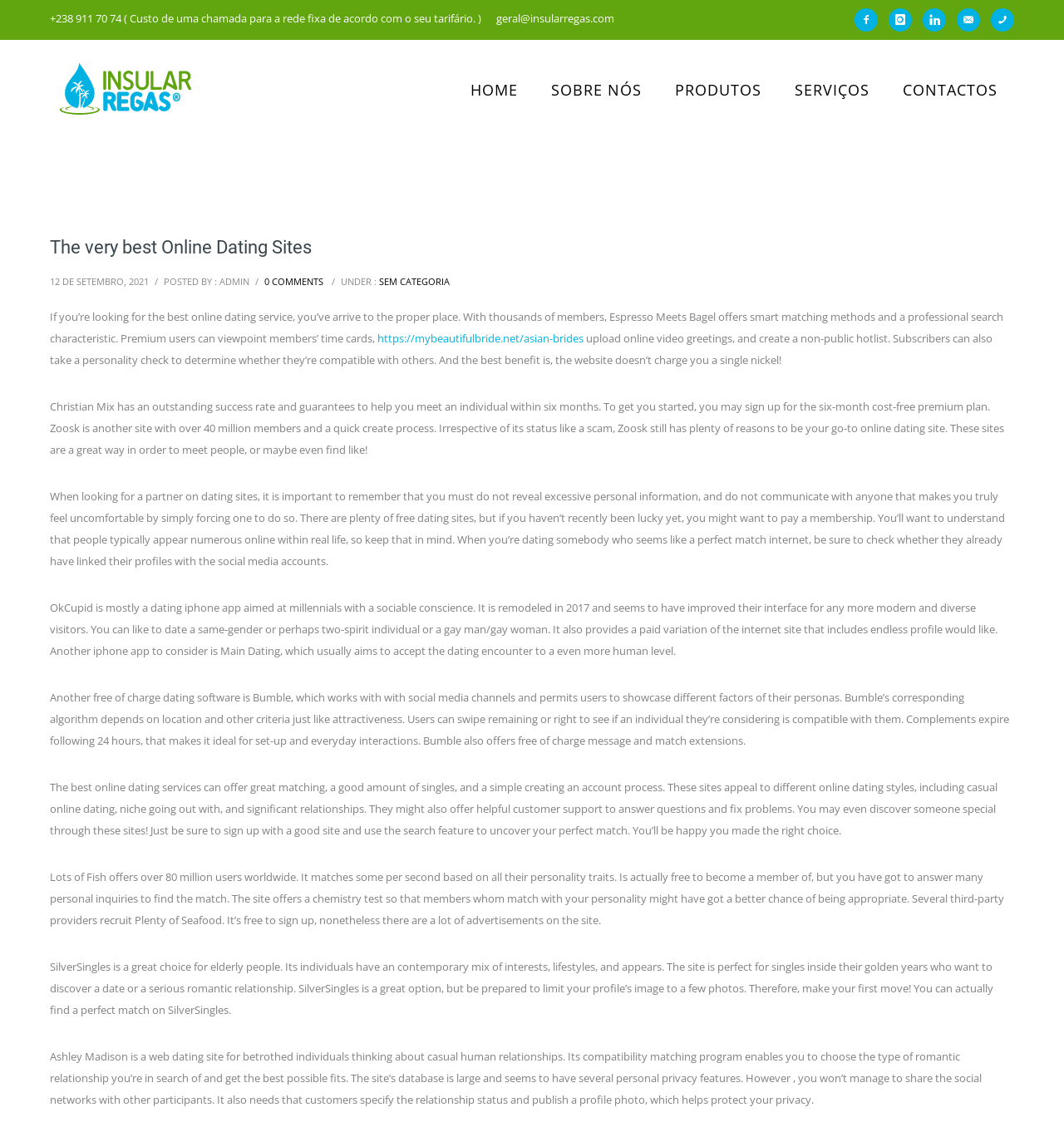Explain in detail what is displayed on the webpage.

This webpage is about online dating sites, with a focus on reviewing and comparing different dating platforms. At the top of the page, there is a header section with the website's title, "The very best Online Dating Sites – Insular Regas", and a navigation menu with links to "HOME", "SOBRE NÓS", "PRODUTOS", "SERVIÇOS", and "CONTACTOS". Below the header, there is a section with the website's logo, contact information, and social media links.

The main content of the page is divided into several sections, each discussing a different online dating site. The sections are separated by horizontal lines and have headings that indicate the name of the dating site being discussed. The text in each section provides a brief overview of the dating site, its features, and its benefits.

There are several paragraphs of text that provide general advice and tips for online dating, such as being cautious when sharing personal information and being aware that people may present themselves differently online than in real life.

Throughout the page, there are links to various online dating sites, including Espresso Meets Bagel, Christian Mix, Zoosk, OkCupid, Main Dating, Bumble, Plenty of Fish, SilverSingles, and Ashley Madison. These links are scattered throughout the text and are often accompanied by brief descriptions of the dating sites.

Overall, the webpage appears to be a review or comparison website for online dating sites, providing information and advice to help users choose the best dating site for their needs.